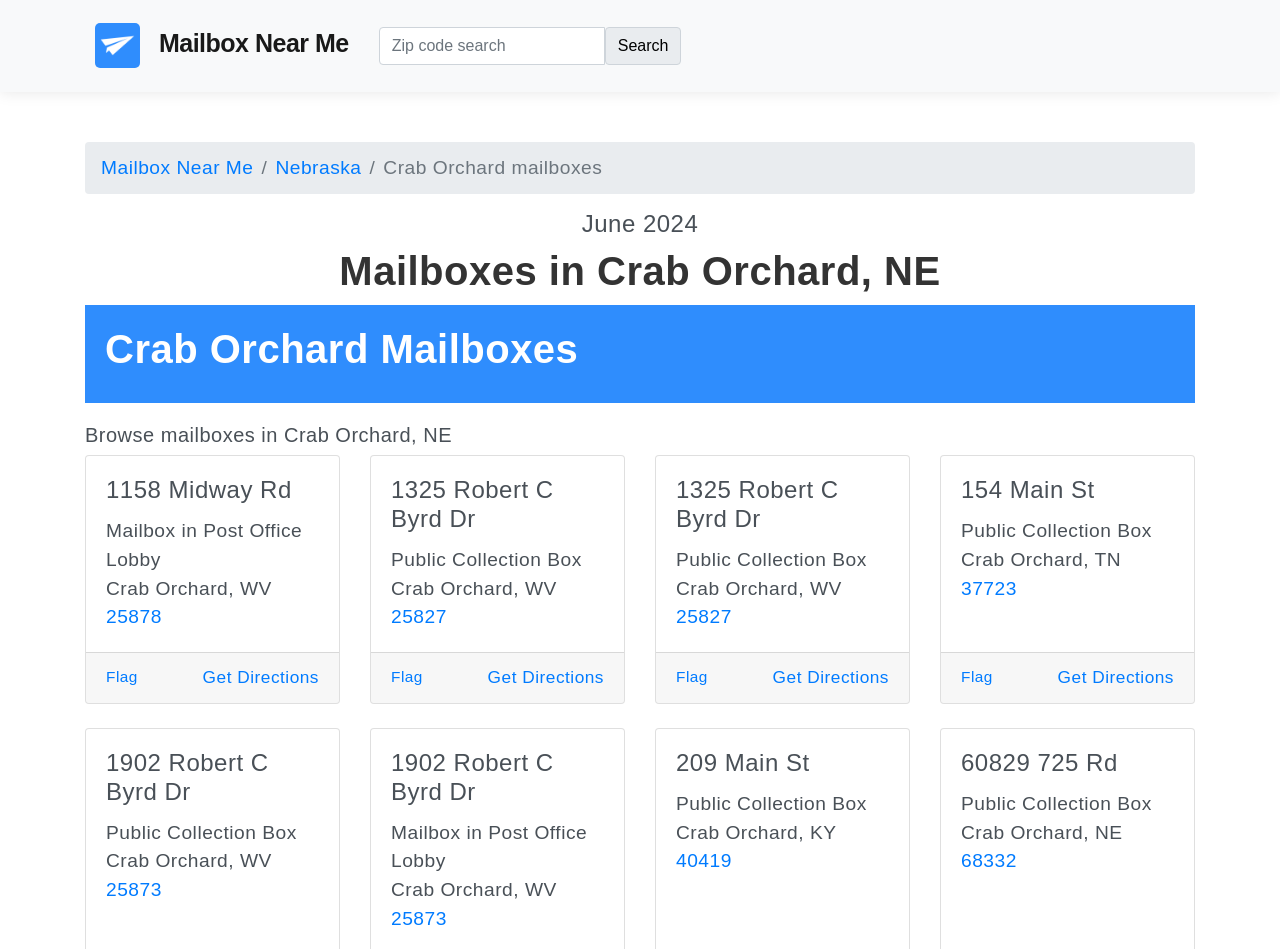Please identify the bounding box coordinates of where to click in order to follow the instruction: "Search for mailboxes by zip code".

[0.285, 0.013, 0.543, 0.083]